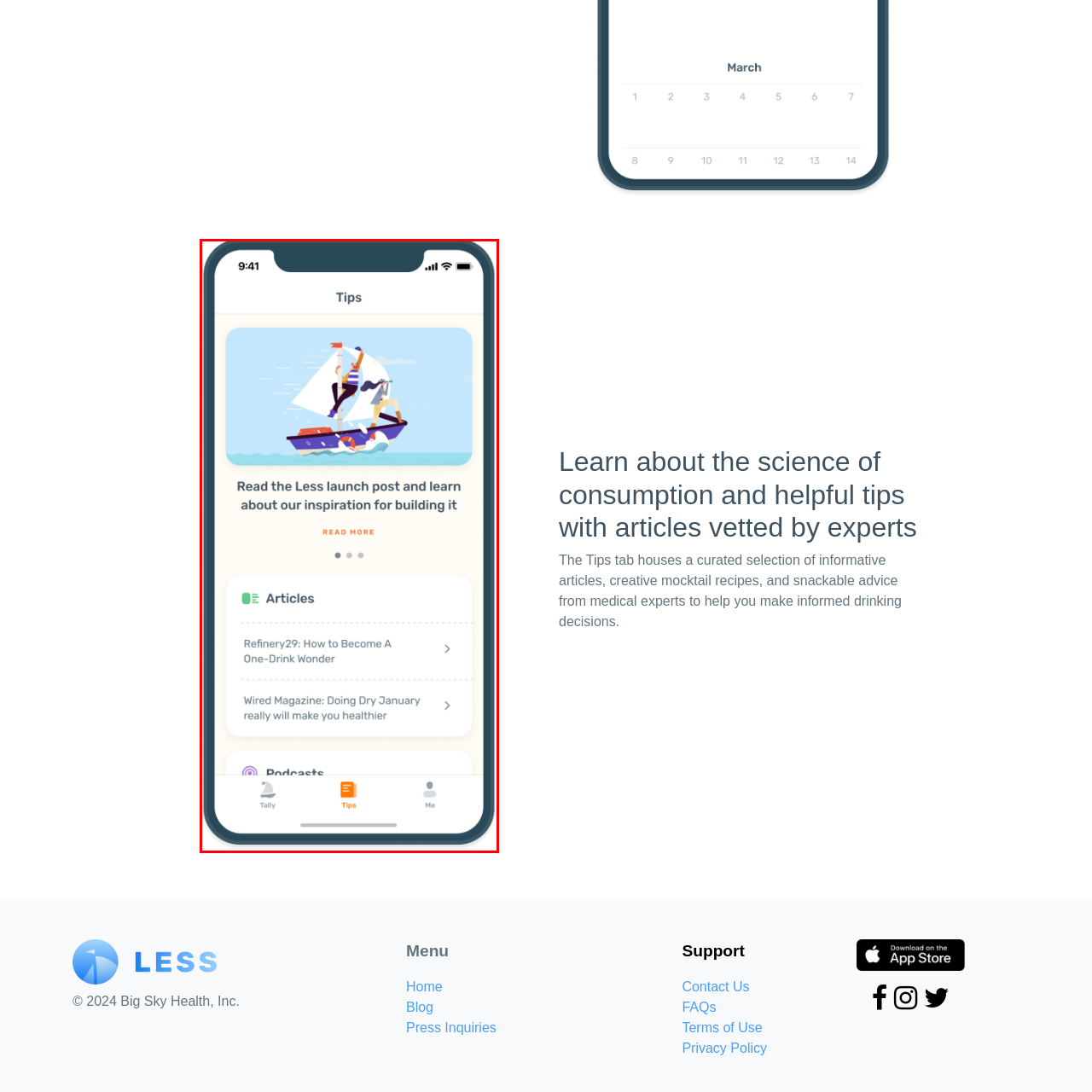Concentrate on the image bordered by the red line and give a one-word or short phrase answer to the following question:
What is the purpose of the 'Tips' section?

Educate users